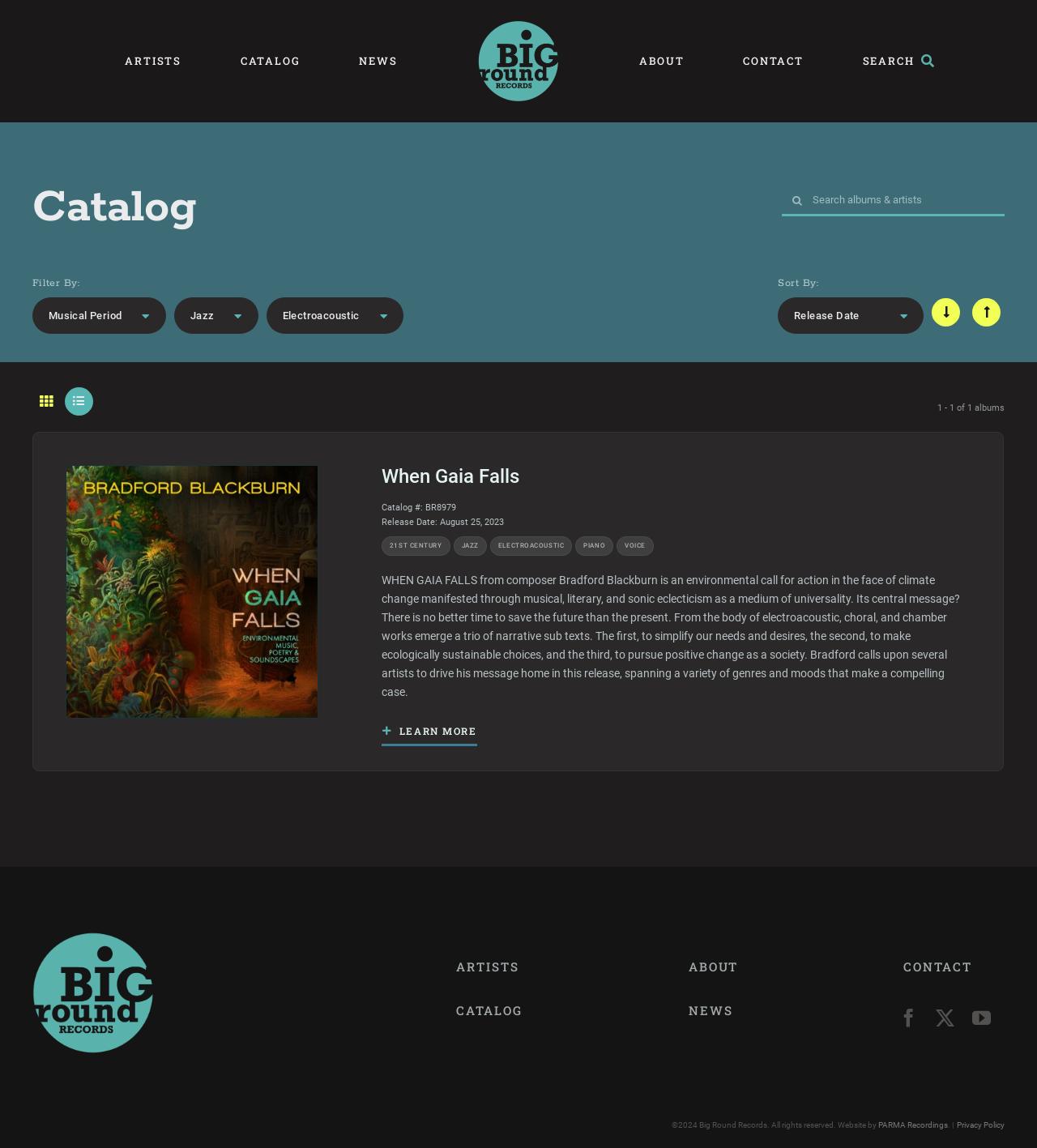Show the bounding box coordinates of the element that should be clicked to complete the task: "Filter by musical period".

[0.031, 0.259, 0.16, 0.291]